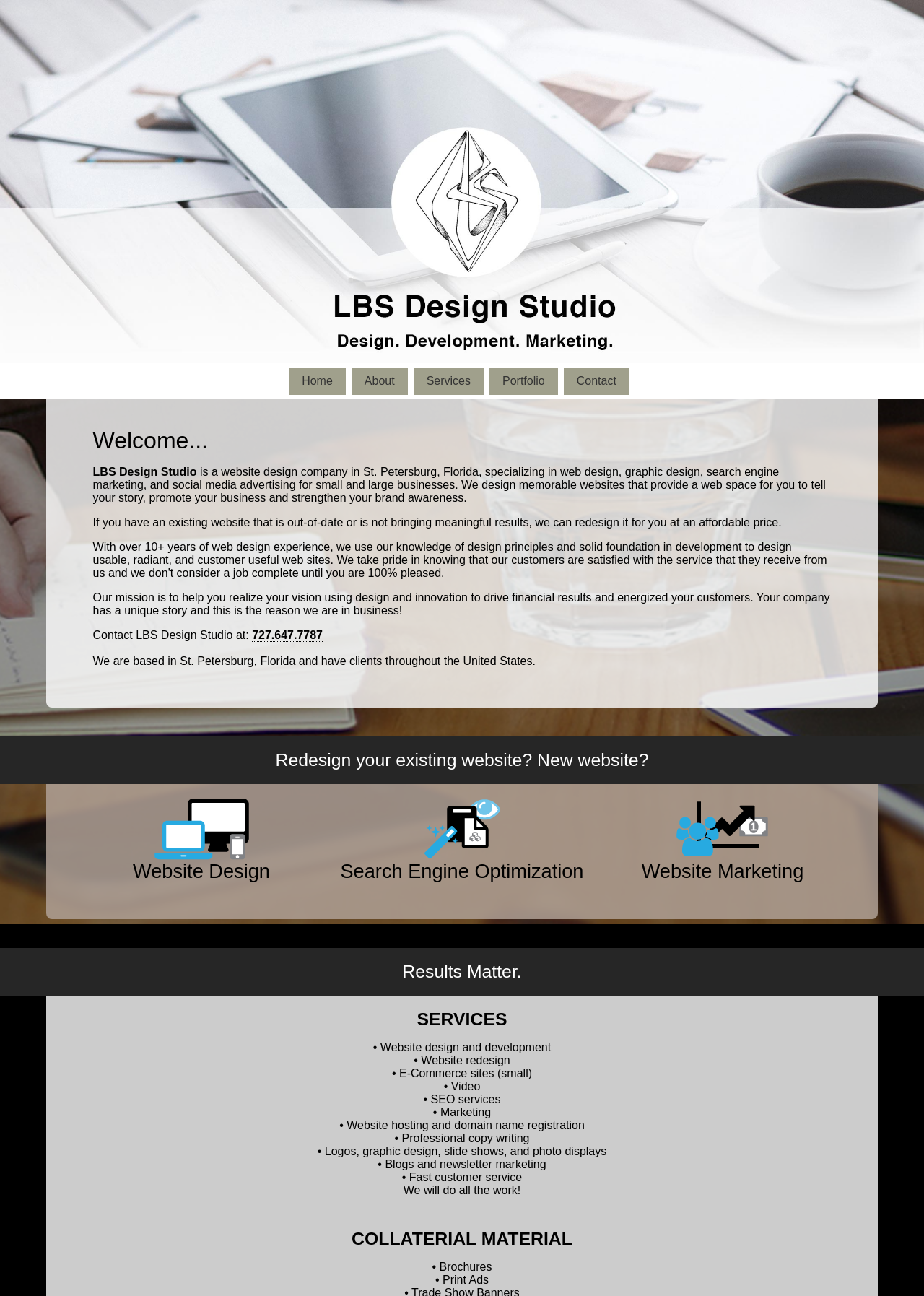Answer the question in a single word or phrase:
What is the location of the company?

St. Petersburg, Florida